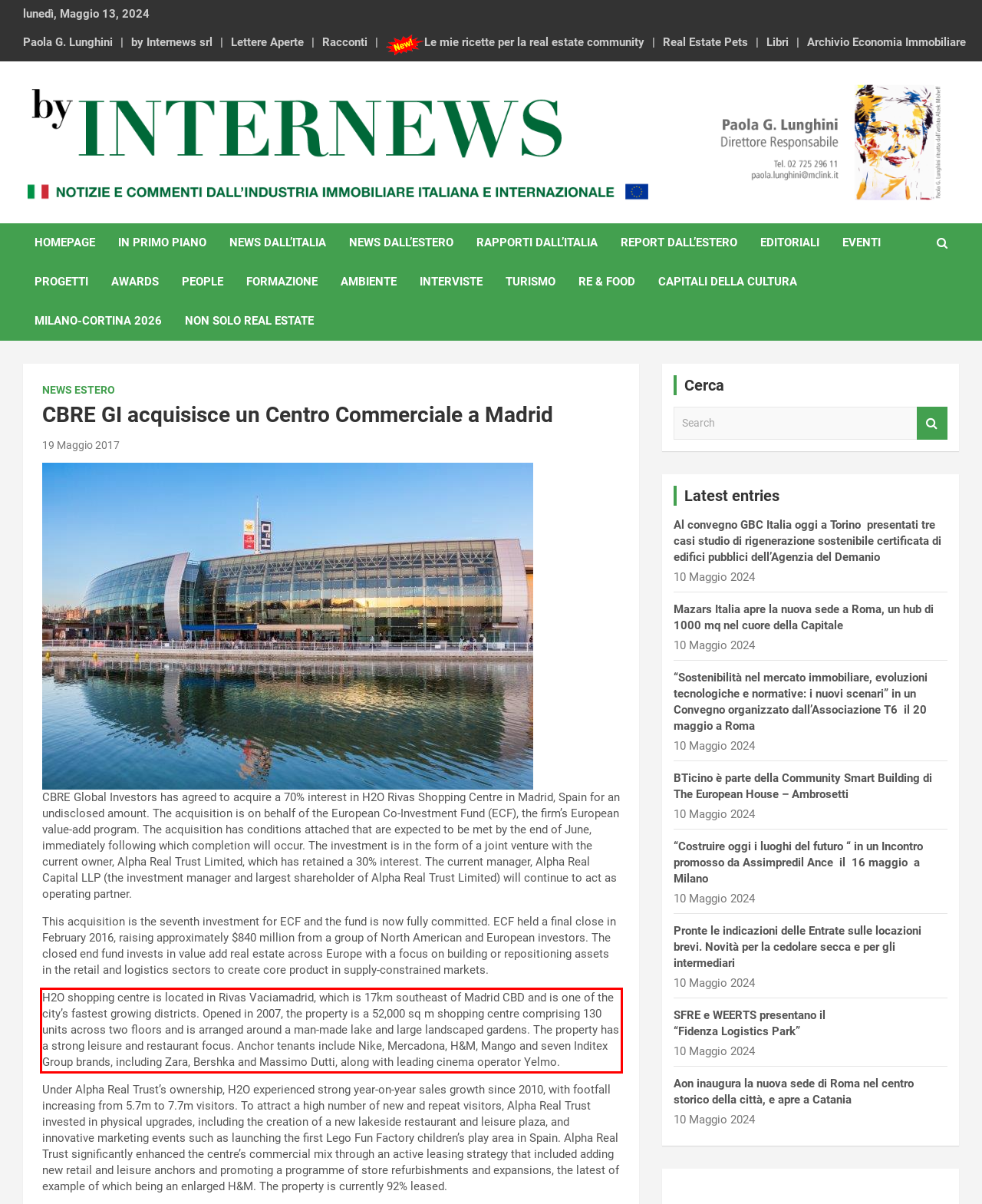Identify and extract the text within the red rectangle in the screenshot of the webpage.

H2O shopping centre is located in Rivas Vaciamadrid, which is 17km southeast of Madrid CBD and is one of the city’s fastest growing districts. Opened in 2007, the property is a 52,000 sq m shopping centre comprising 130 units across two floors and is arranged around a man-made lake and large landscaped gardens. The property has a strong leisure and restaurant focus. Anchor tenants include Nike, Mercadona, H&M, Mango and seven Inditex Group brands, including Zara, Bershka and Massimo Dutti, along with leading cinema operator Yelmo.